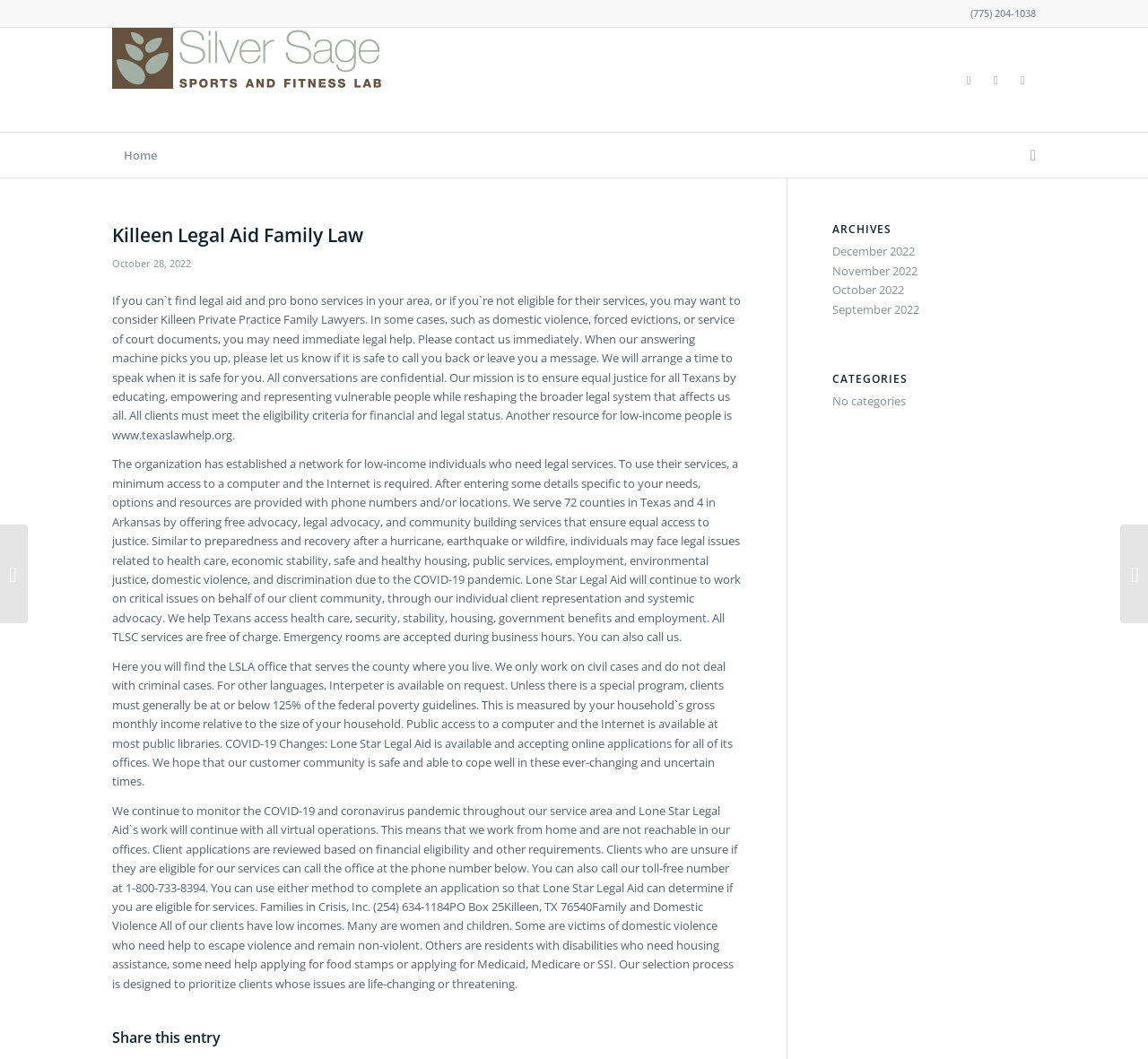Elaborate on the different components and information displayed on the webpage.

This webpage is about Killeen Legal Aid Family Law, with a focus on providing legal services to low-income individuals in Texas and Arkansas. At the top right corner, there is a phone number, (775) 204-1038, and a link to the Silver Sage Center, accompanied by an image. Below this, there is a header section with a heading "Killeen Legal Aid Family Law" and a time stamp "October 28, 2022".

The main content of the webpage is divided into three sections. The first section explains the organization's mission and services, including providing legal aid to vulnerable people, educating, and empowering them. It also mentions that clients must meet certain eligibility criteria and provides a link to texaslawhelp.org as an additional resource.

The second section describes the services offered by Lone Star Legal Aid, including free advocacy, legal advocacy, and community building services. It also mentions that they serve 72 counties in Texas and 4 in Arkansas and provide assistance with issues related to healthcare, economic stability, and domestic violence, among others.

The third section provides information on how to access the organization's services, including the requirement for a minimum access to a computer and the internet. It also explains the eligibility criteria, which is based on the federal poverty guidelines, and provides contact information, including a toll-free number.

On the right side of the webpage, there is a complementary section with headings "ARCHIVES" and "CATEGORIES". Under "ARCHIVES", there are links to different months, including December 2022, November 2022, and October 2022. Under "CATEGORIES", it is mentioned that there are no categories.

At the bottom of the webpage, there are two links, one to "Kensington Mortgages Independent Legal Advice" and another to "Kor Legal Definition".